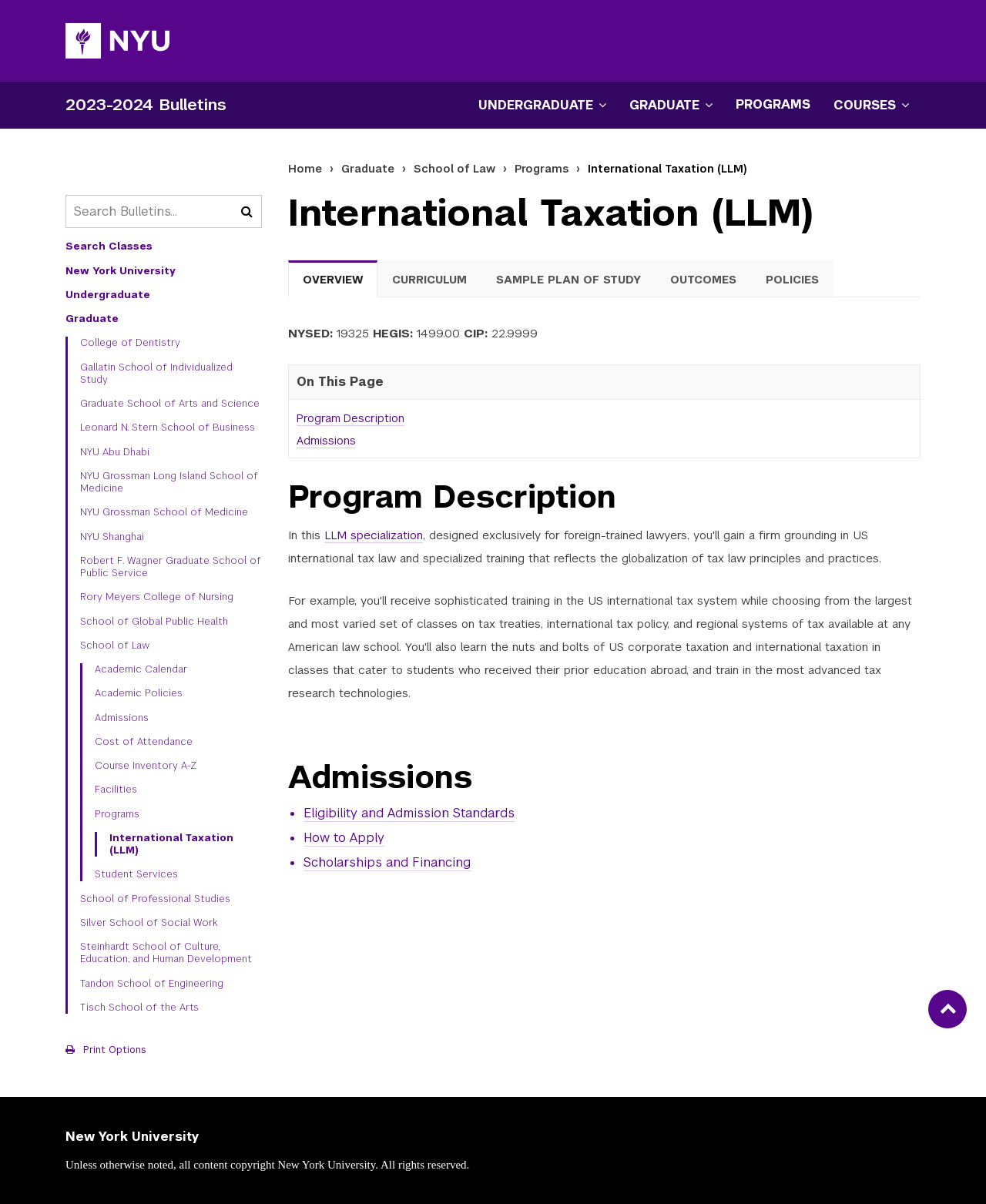What is the HEGIS code for this program?
Provide a detailed answer to the question, using the image to inform your response.

I determined the answer by looking at the 'Taxonomy Codes' section, which lists the HEGIS code as '1499.00'.